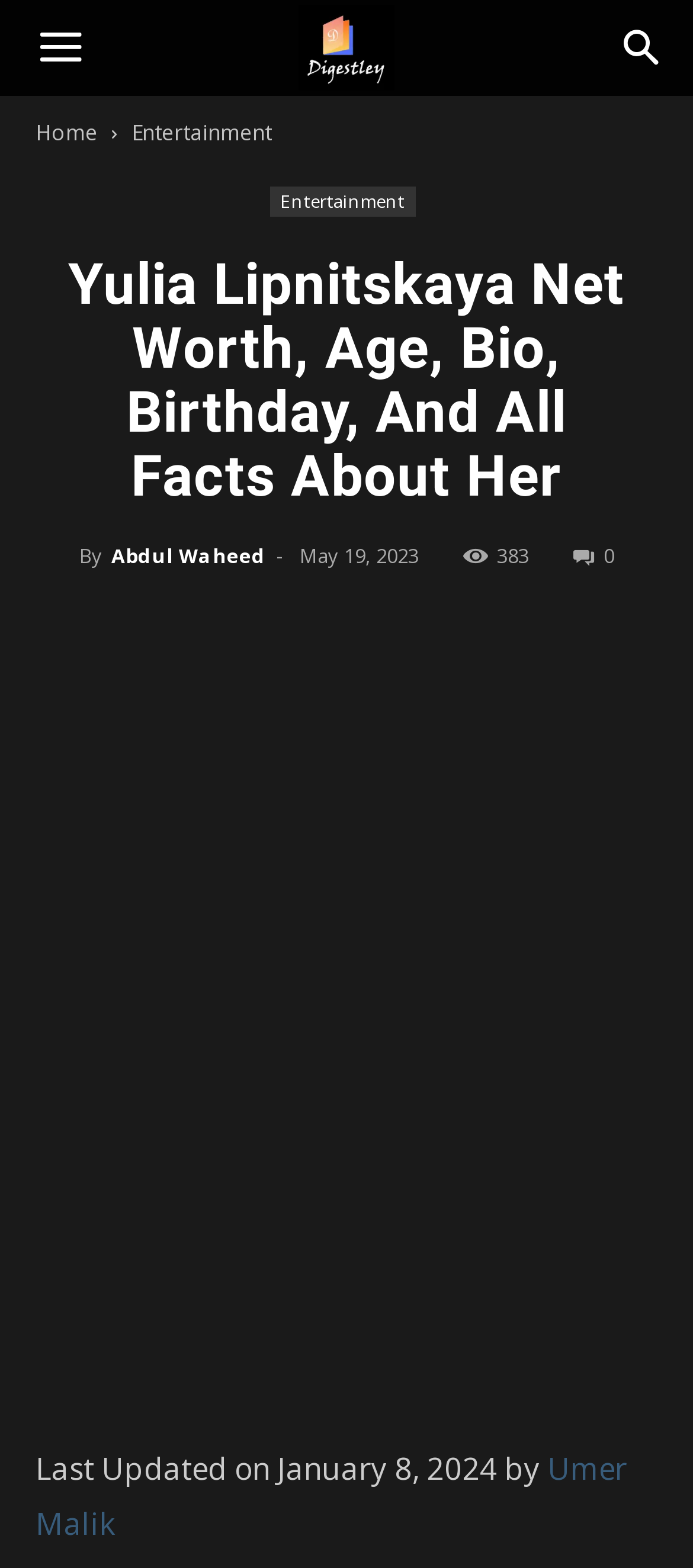How many views does the article have?
Using the visual information, respond with a single word or phrase.

383